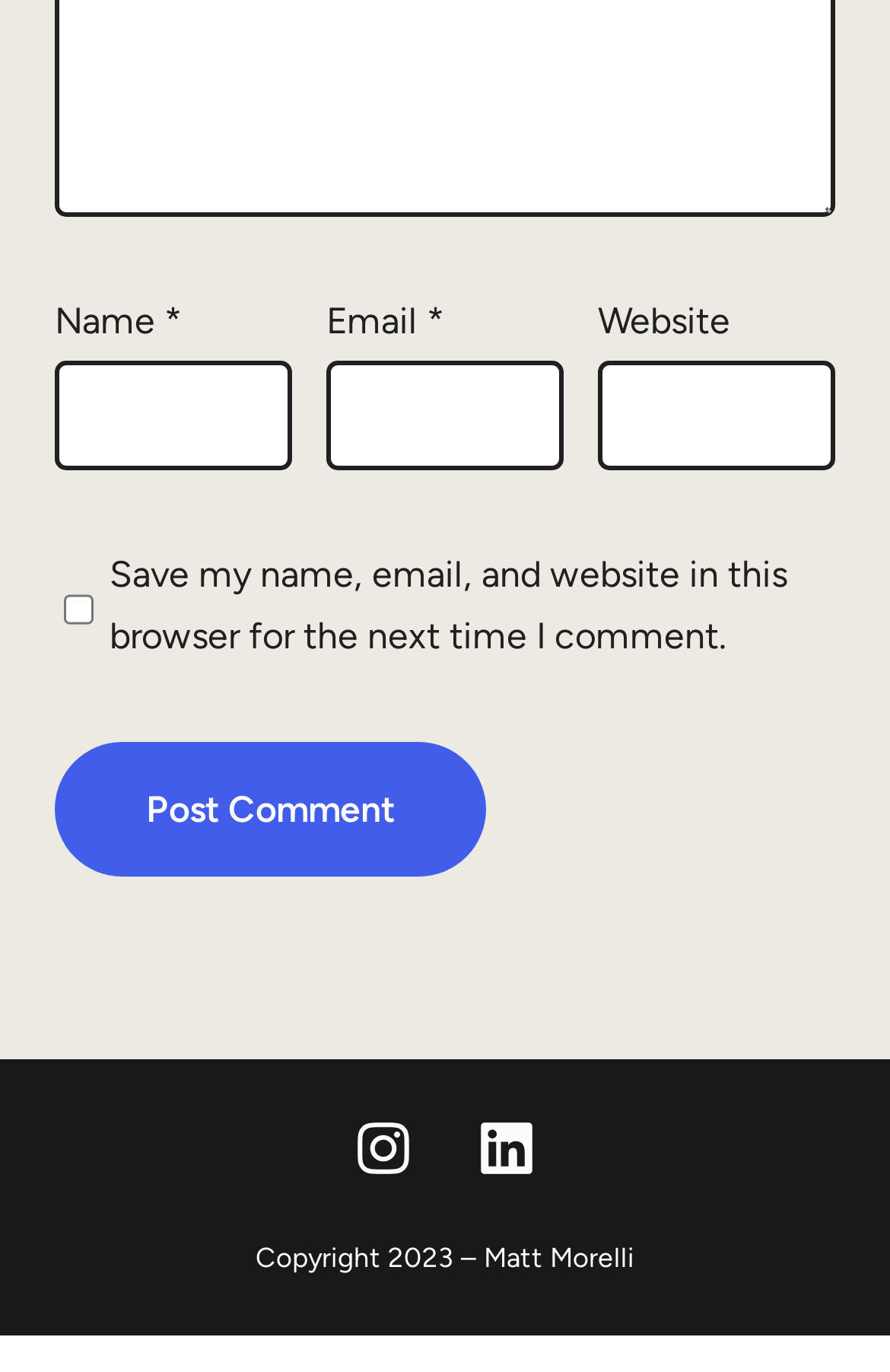Refer to the image and offer a detailed explanation in response to the question: What is the text of the copyright notice?

The copyright notice is located at the bottom of the page and has the text 'Copyright 2023 – Matt Morelli' which is indicated by the StaticText element with bounding box coordinates [0.287, 0.905, 0.713, 0.928].